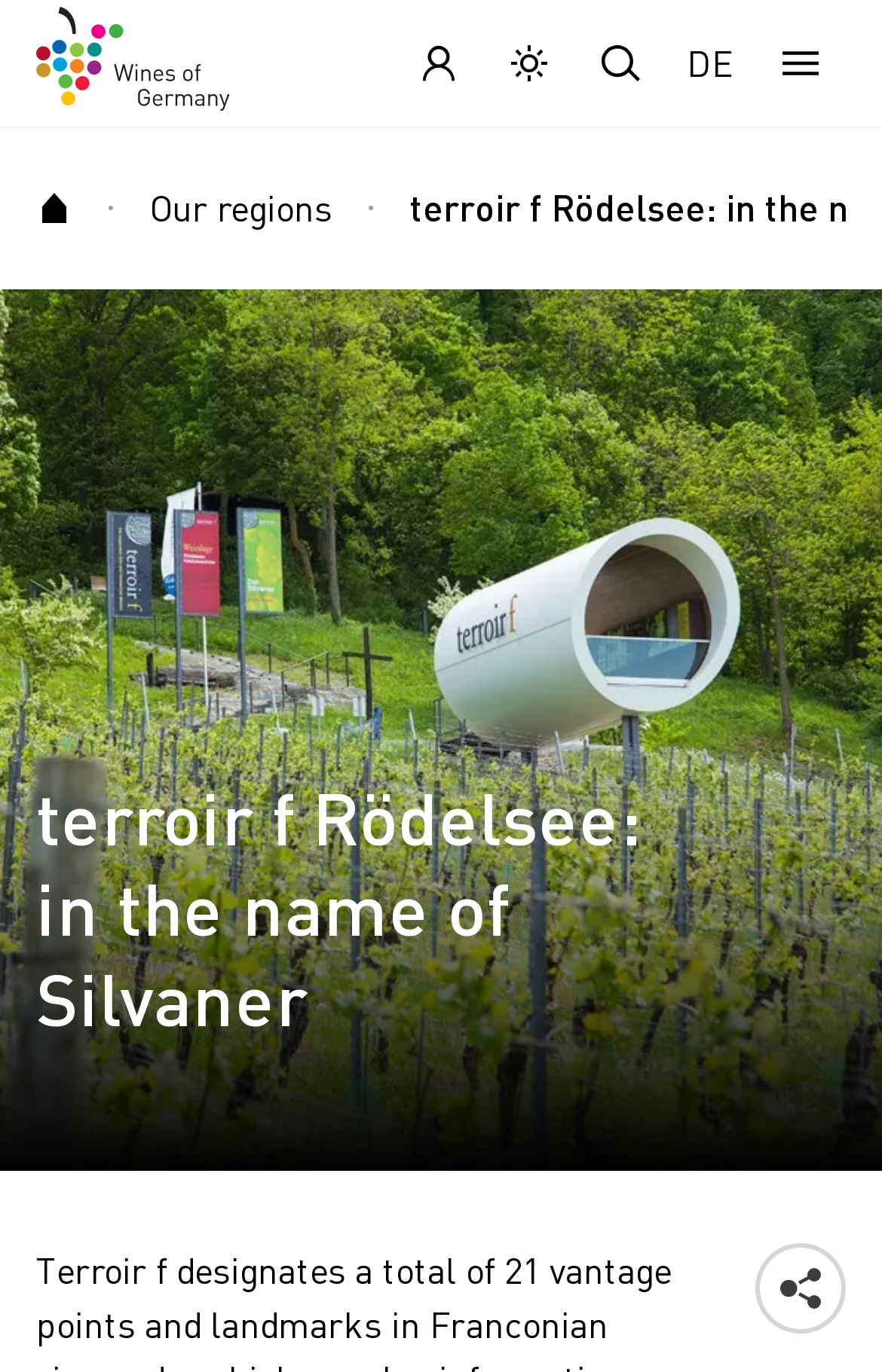How many navigation links are in the breadcrumb?
Use the screenshot to answer the question with a single word or phrase.

2